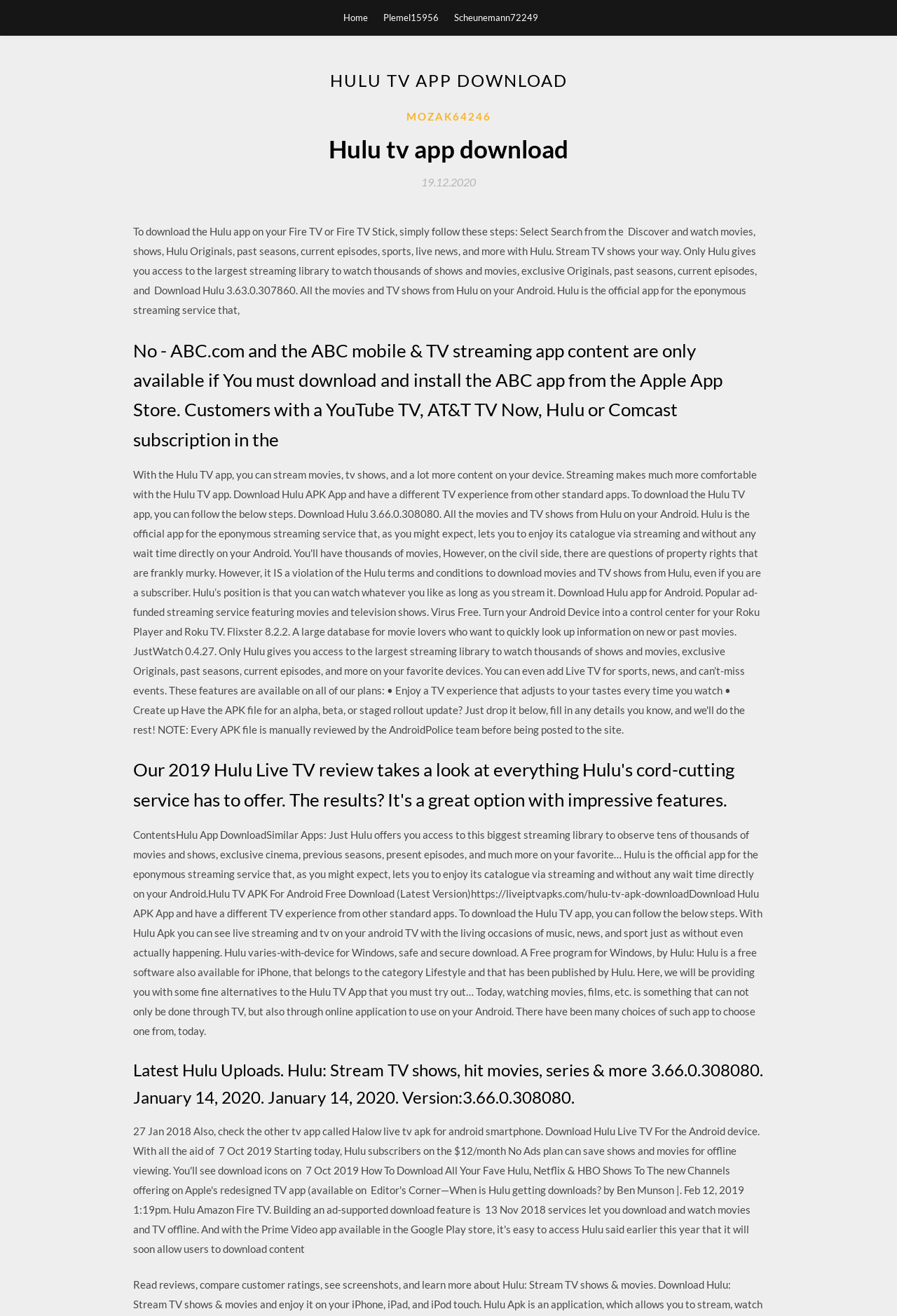Answer the following query with a single word or phrase:
What is the name of the app being downloaded?

Hulu